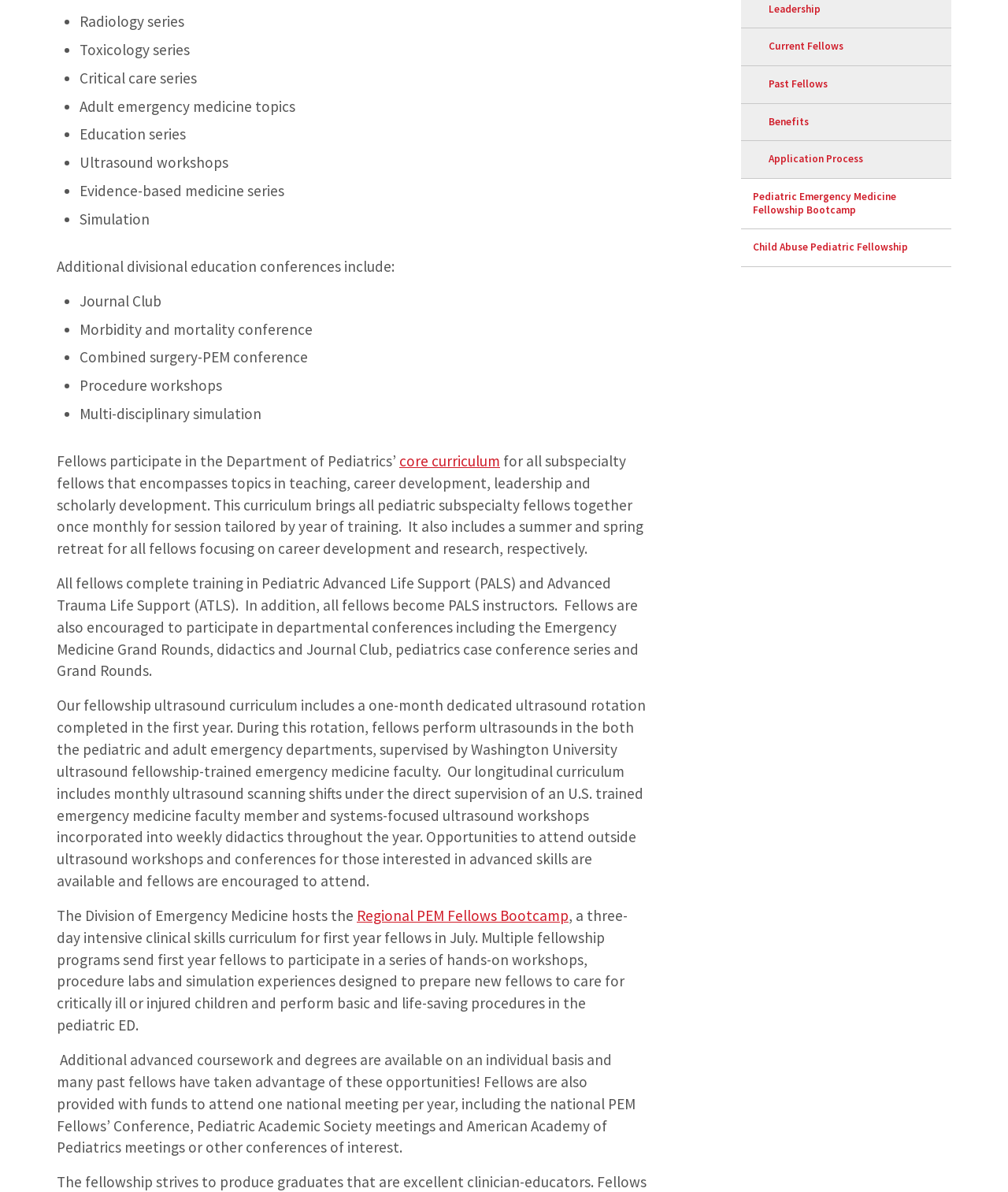Using the given description, provide the bounding box coordinates formatted as (top-left x, top-left y, bottom-right x, bottom-right y), with all values being floating point numbers between 0 and 1. Description: Child Abuse Pediatric Fellowship

[0.735, 0.193, 0.944, 0.223]